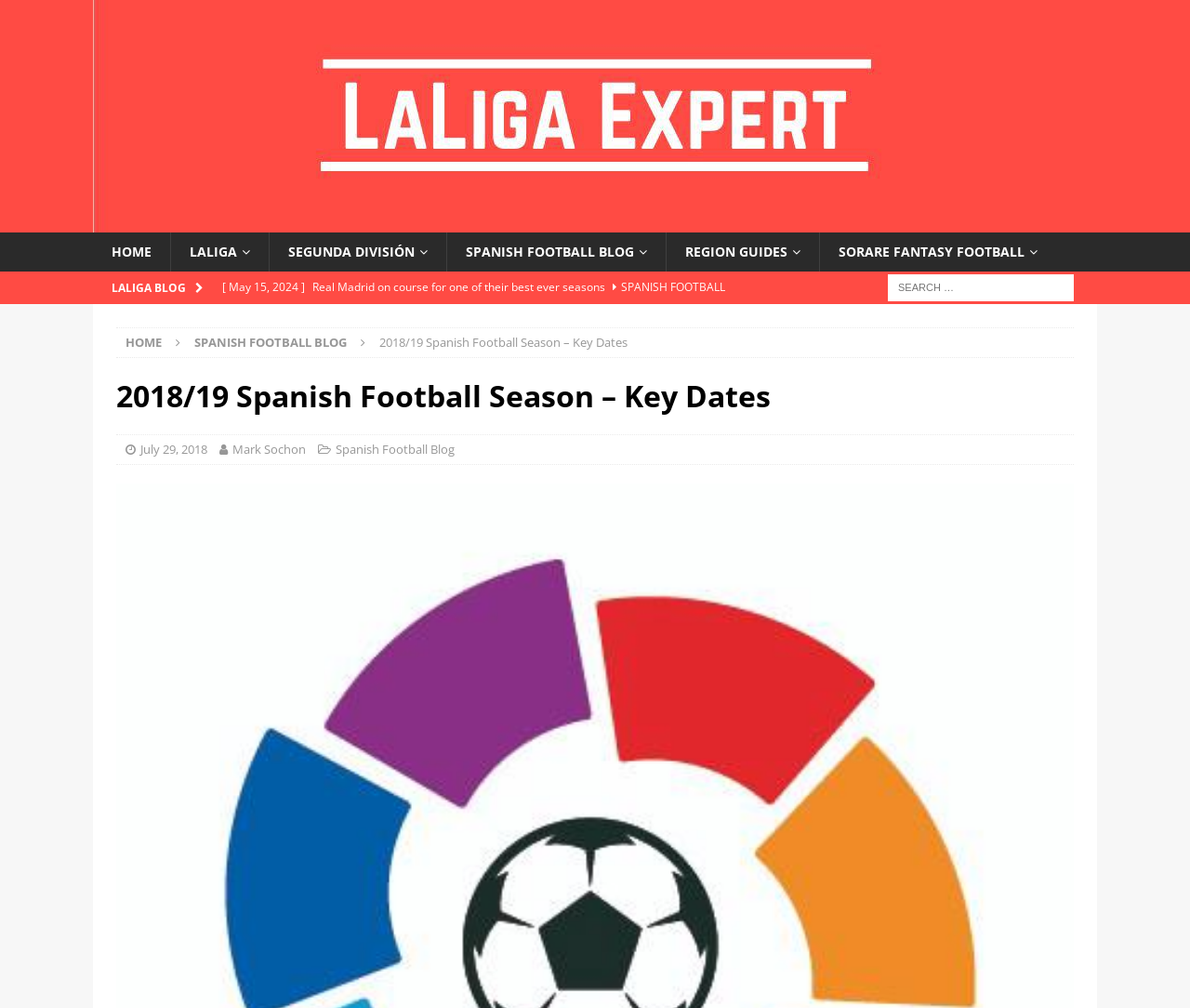Specify the bounding box coordinates of the area to click in order to follow the given instruction: "search for something."

[0.746, 0.273, 0.902, 0.299]